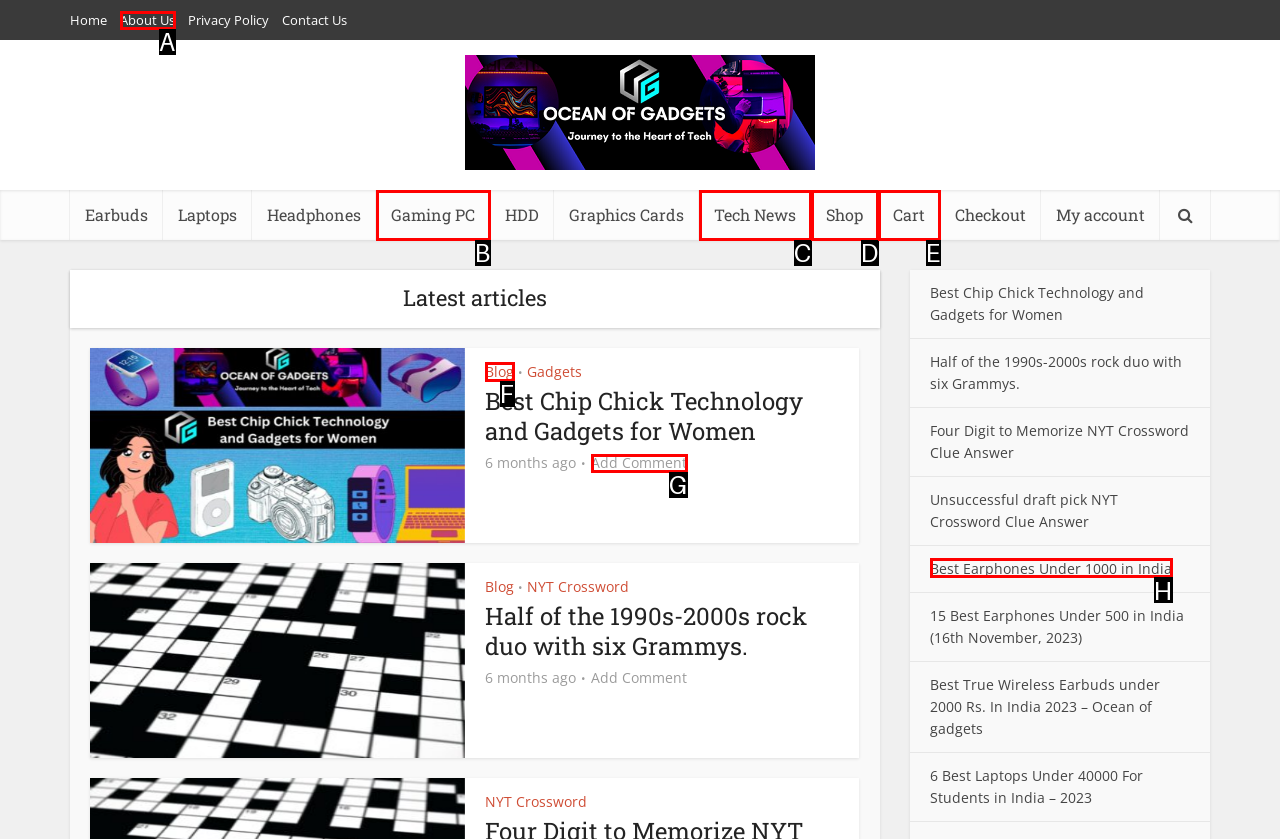Which HTML element matches the description: Facebook-f?
Reply with the letter of the correct choice.

None